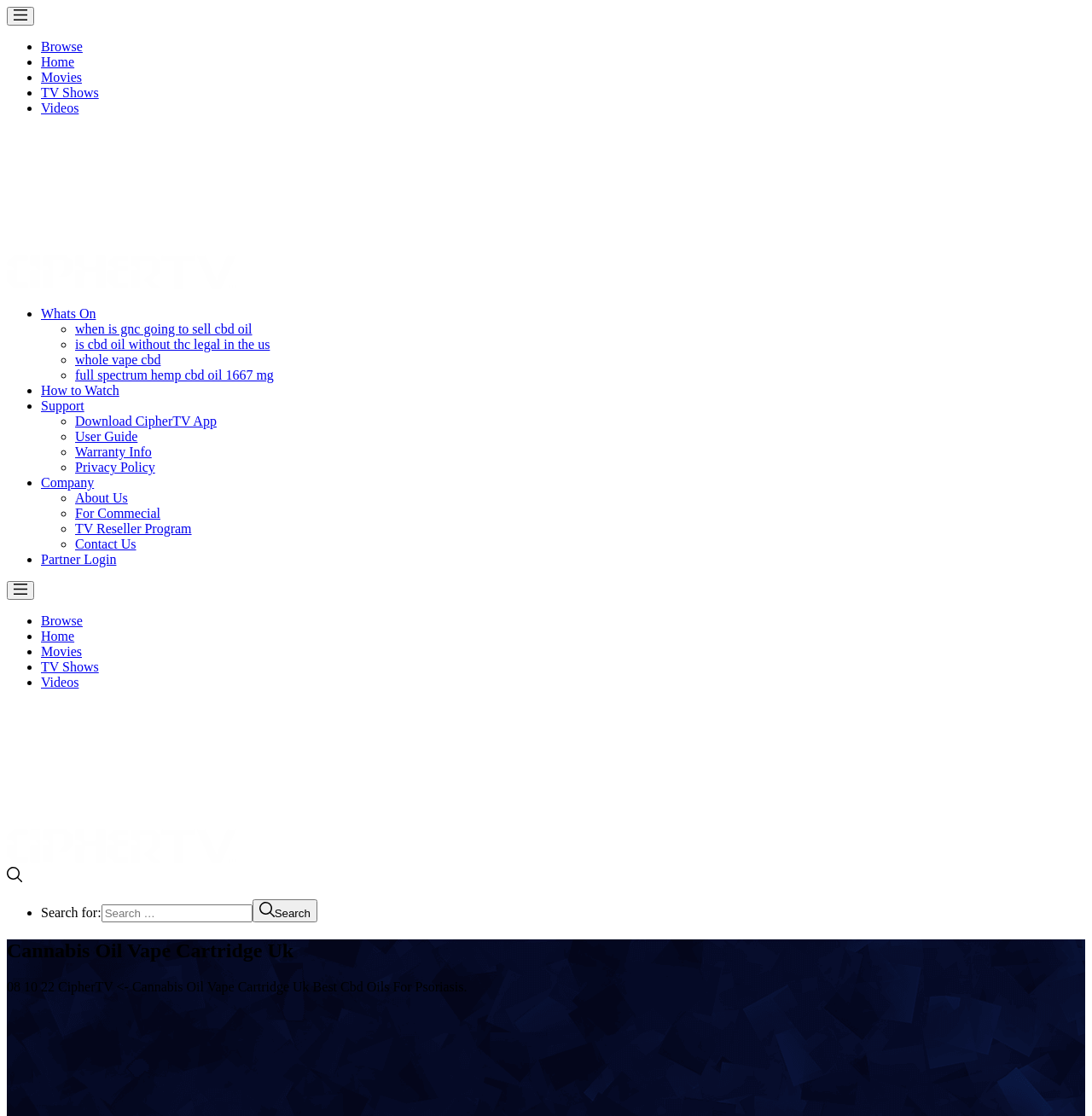Illustrate the webpage thoroughly, mentioning all important details.

This webpage appears to be a cannabis-related website, specifically CipherTV, with a focus on CBD oils and vape cartridges. At the top left corner, there is a button with an image, followed by a list of navigation links, including "Browse", "Home", "Movies", "TV Shows", and "Videos". 

Below the navigation links, there is a prominent link to "Cannabis Oil Vape Cartridge Uk" with an accompanying image. This link is repeated at the bottom of the page.

The main content of the page is divided into sections, each marked by a list marker (either "•" or "◦"). The sections include links to various topics, such as "Whats On", "How to Watch", "Support", and "Company", as well as more specific topics like "when is gnc going to sell cbd oil" and "full spectrum hemp cbd oil 1667 mg". 

There is also a section with links to "Download CipherTV App", "User Guide", "Warranty Info", "Privacy Policy", and other related topics. 

At the bottom of the page, there is a search bar with a search button and a heading that reads "Cannabis Oil Vape Cartridge Uk". Below the search bar, there is a static text that reads "08 10 22 CipherTV <- Cannabis Oil Vape Cartridge Uk Best Cbd Oils For Psoriasis".